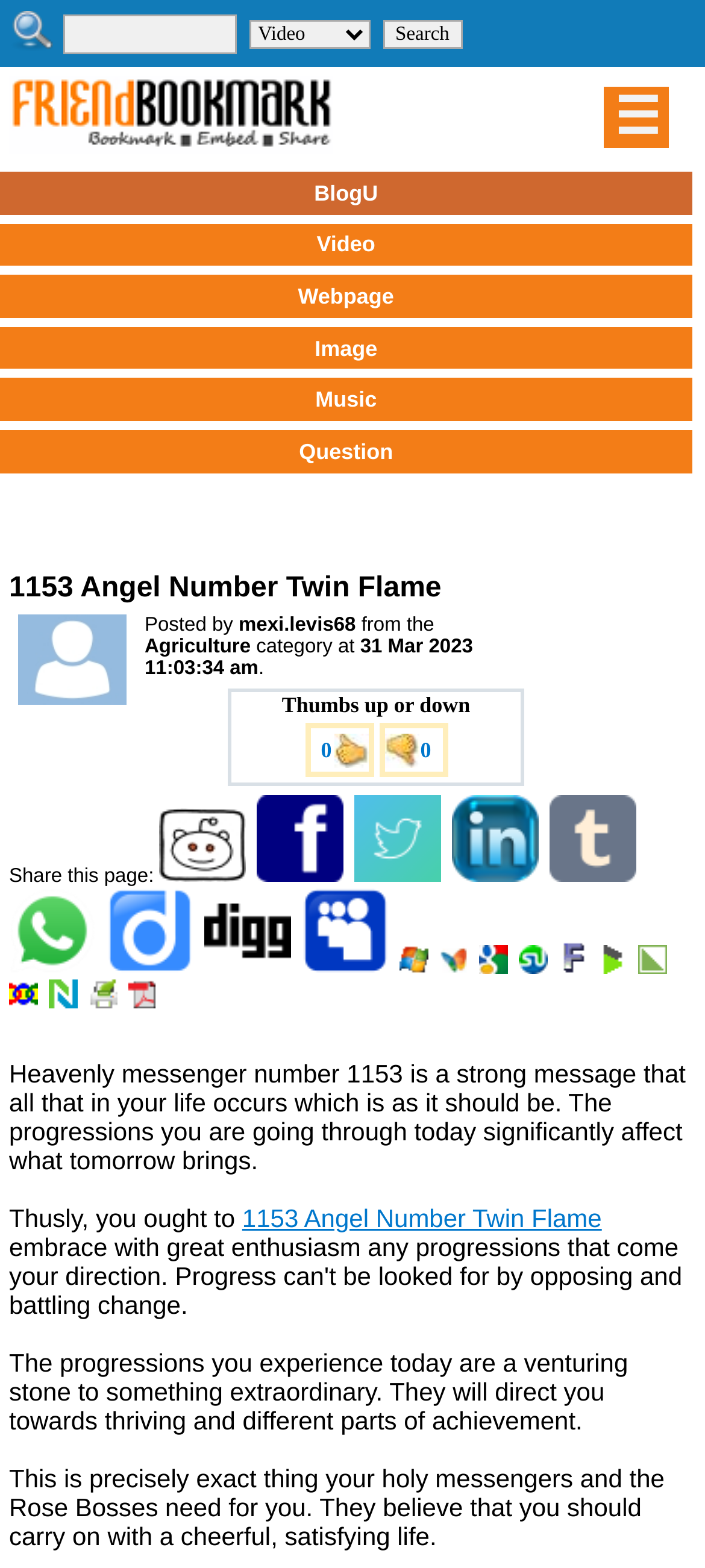Generate the main heading text from the webpage.

1153 Angel Number Twin Flame